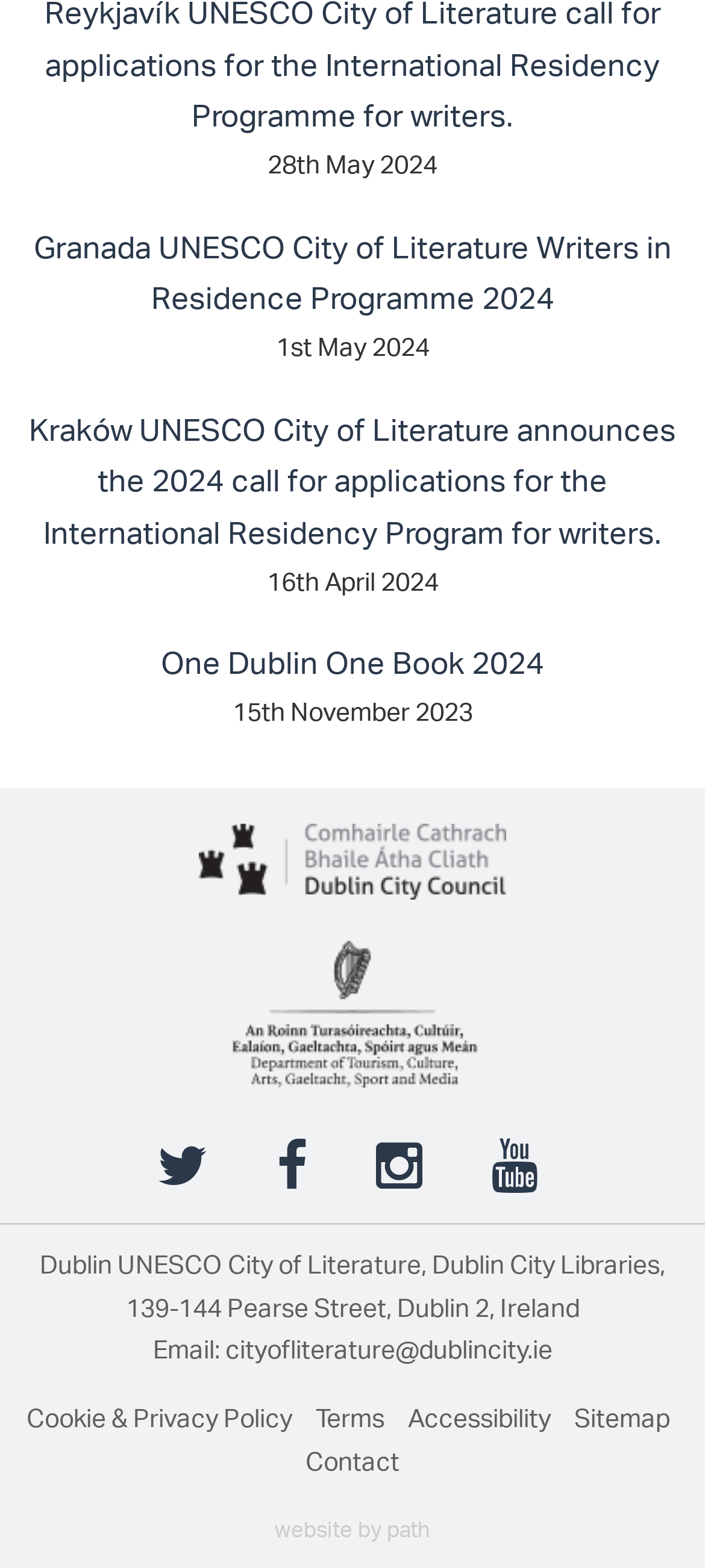Please answer the following question using a single word or phrase: How many images are there in the footer?

2